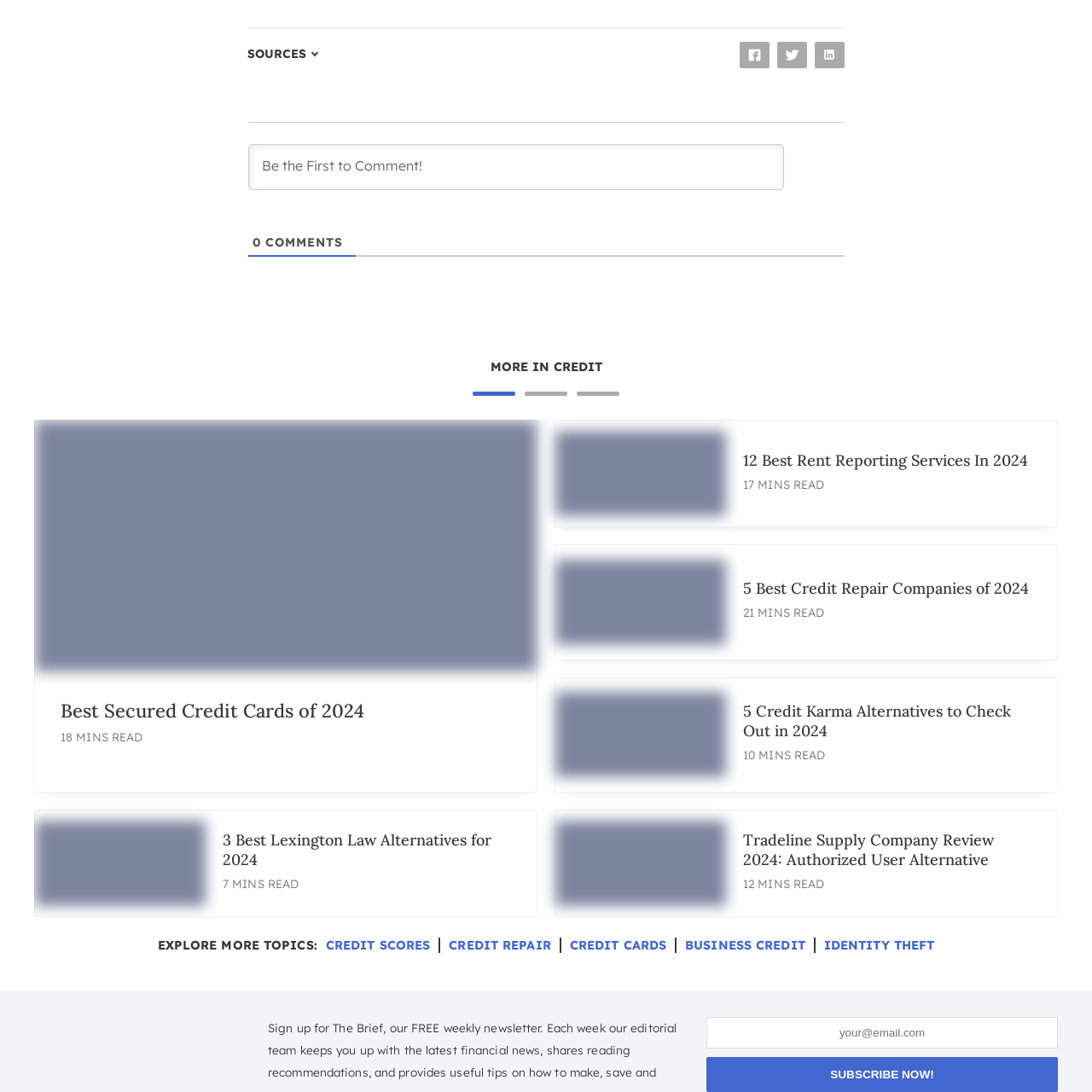What is the primary focus of the platform?
Look at the section marked by the red bounding box and provide a single word or phrase as your answer.

Financial guidance